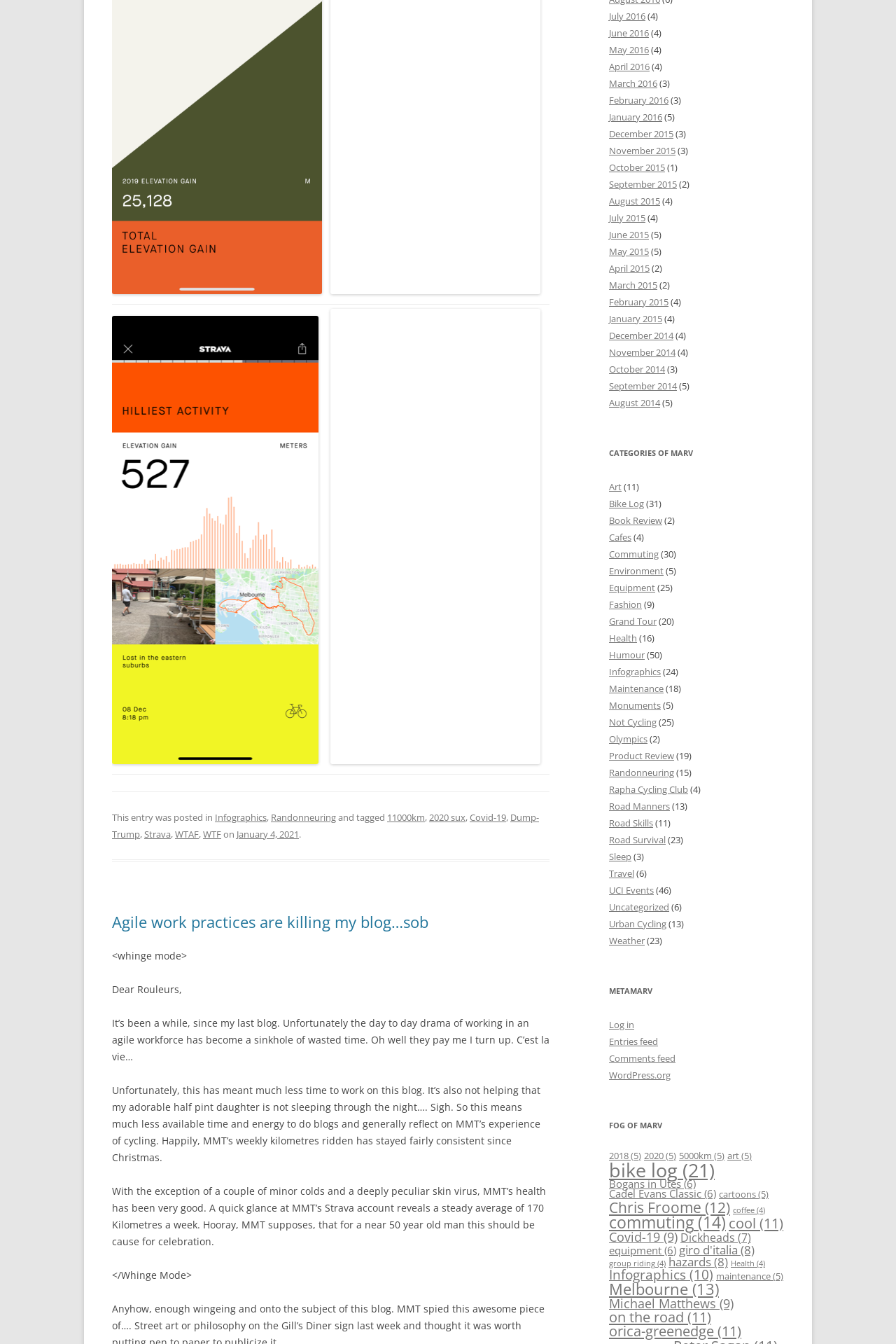What is the date of the latest blog post?
Using the visual information from the image, give a one-word or short-phrase answer.

January 4, 2021